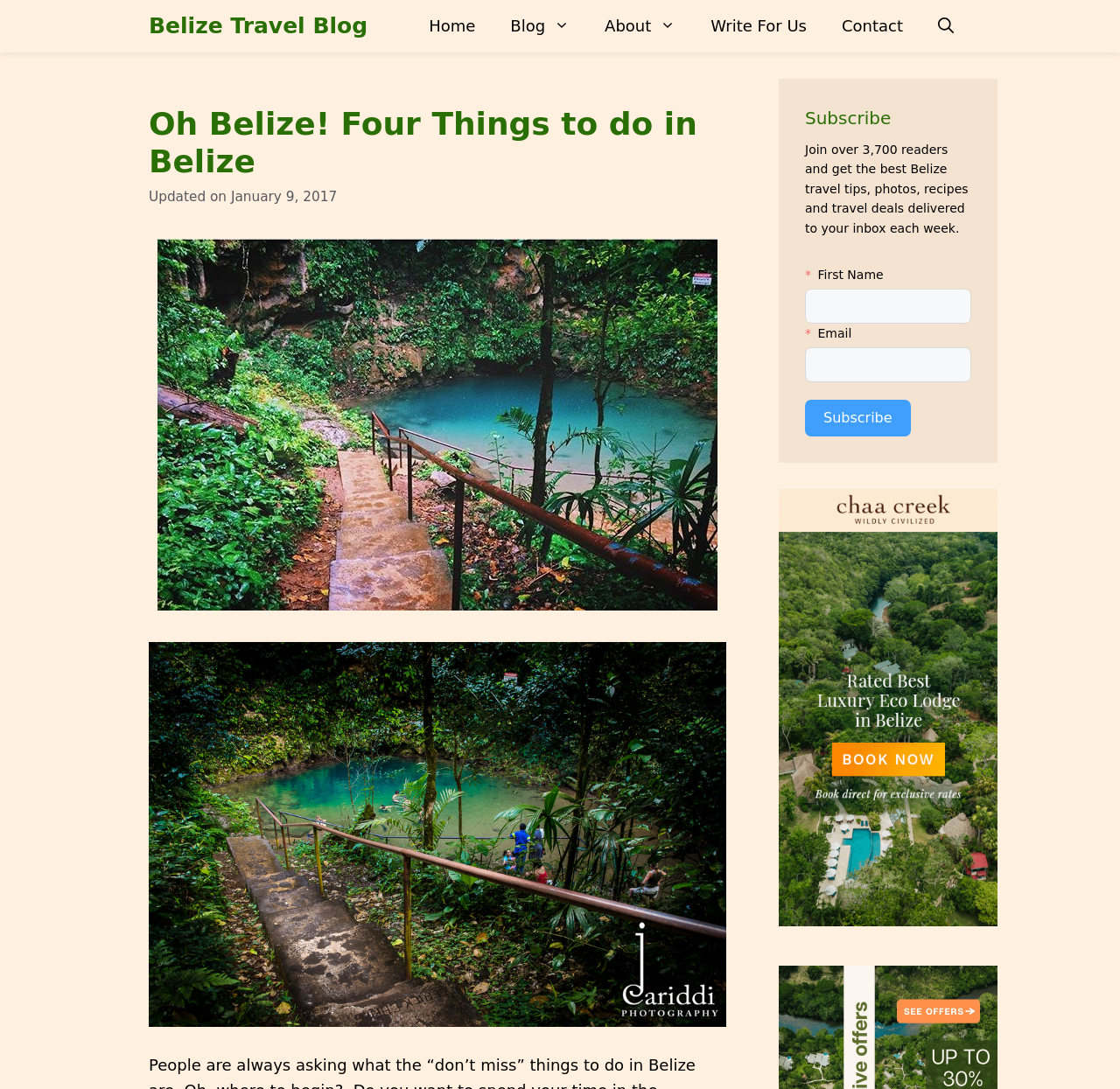Write a detailed summary of the webpage, including text, images, and layout.

The webpage is about traveling to Belize, with a focus on the top things to do in the country. At the top, there is a navigation bar with links to the blog, home, about, write for us, and contact pages. Next to the navigation bar, there is a search bar.

Below the navigation bar, there is a header section with the title "Oh Belize! Four Things to do in Belize" and a timestamp indicating when the article was updated. To the right of the header, there is a large image of the Blue Hole, a famous Belizean landmark.

Underneath the header, there is a link to an article about Belize retirement, accompanied by a small image. The main content of the webpage is not explicitly described in the accessibility tree, but it likely contains information about the top things to do in Belize.

On the right-hand side of the webpage, there is a sidebar with a heading that says "Subscribe". Below the heading, there is a paragraph of text describing the benefits of subscribing to the blog, including receiving travel tips, photos, recipes, and deals. There is also a form to input first name and email address, with a "Subscribe" button.

At the bottom of the webpage, there is a banner advertisement for Chaa Creek Belize Jungle Lodge, featuring an aerial photo of the property.